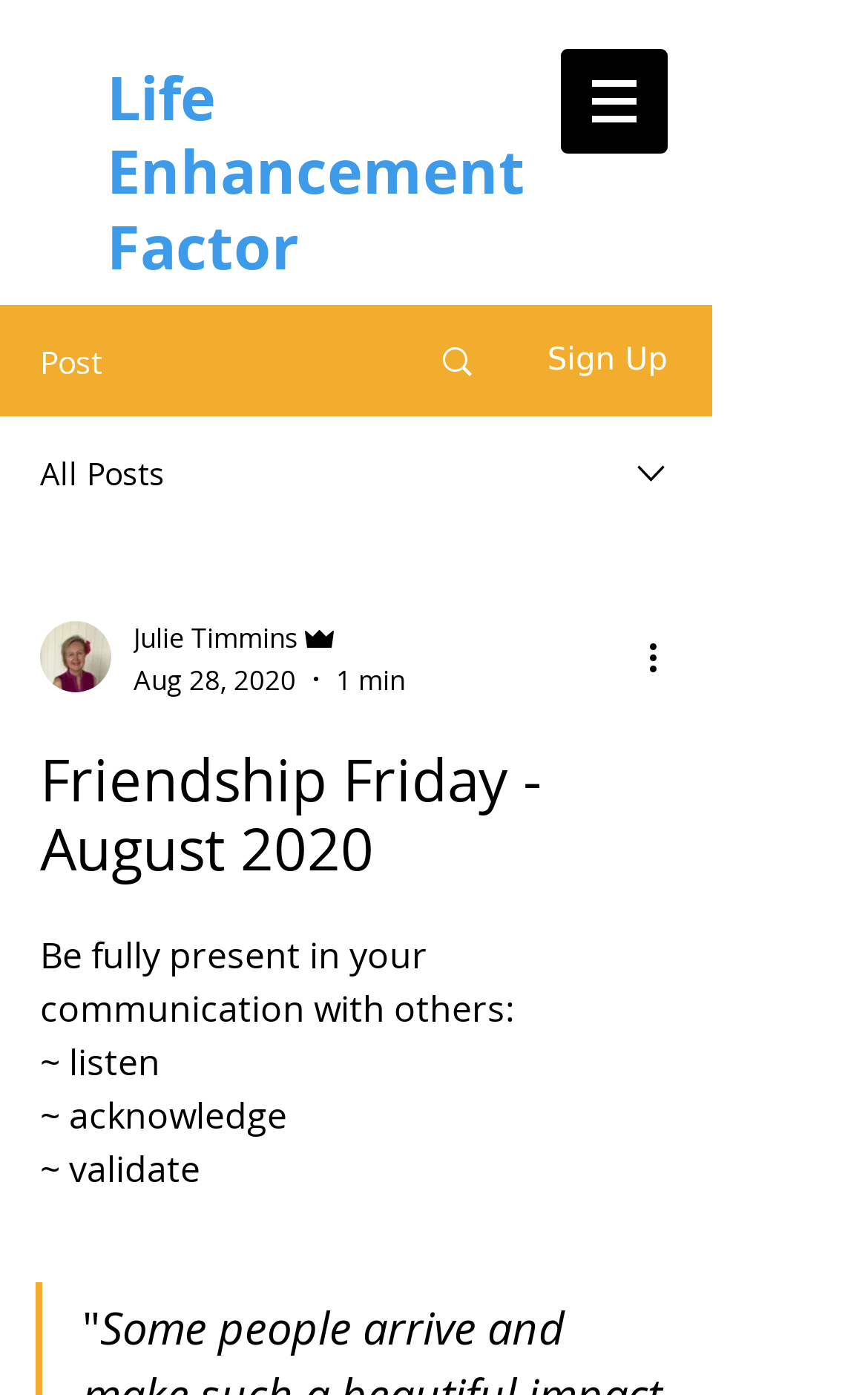What is the date of the post?
Kindly give a detailed and elaborate answer to the question.

I determined the date of the post by examining the generic element with the text 'Aug 28, 2020' which is located near the author's information, indicating the date when the post was published.